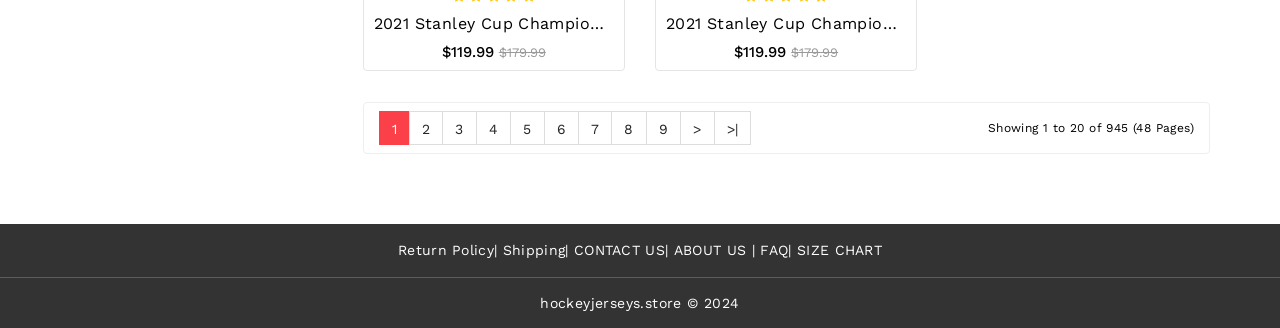Could you locate the bounding box coordinates for the section that should be clicked to accomplish this task: "Select page 2".

[0.319, 0.339, 0.346, 0.443]